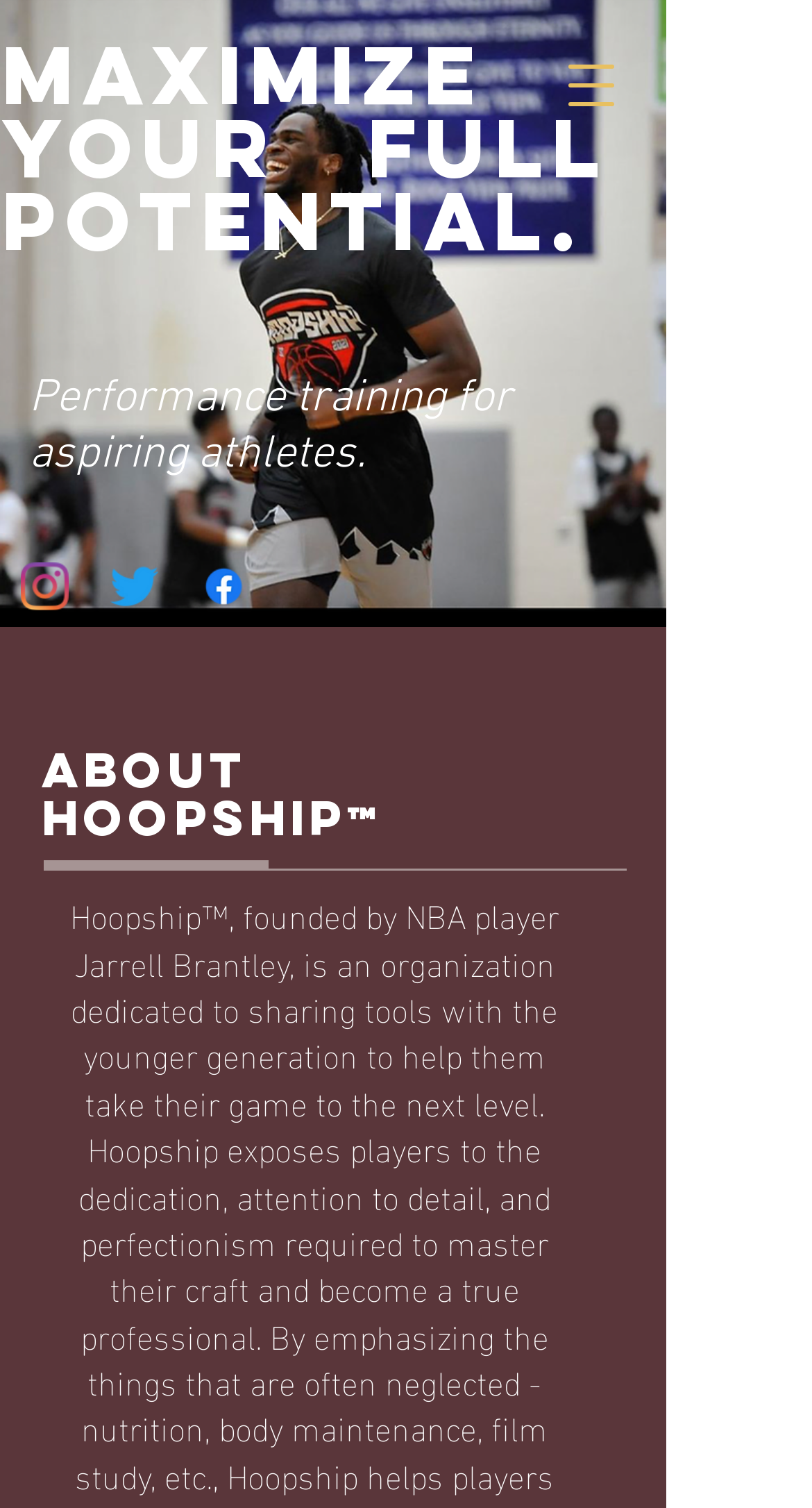Given the webpage screenshot and the description, determine the bounding box coordinates (top-left x, top-left y, bottom-right x, bottom-right y) that define the location of the UI element matching this description: aria-label="Open navigation menu"

[0.664, 0.022, 0.792, 0.091]